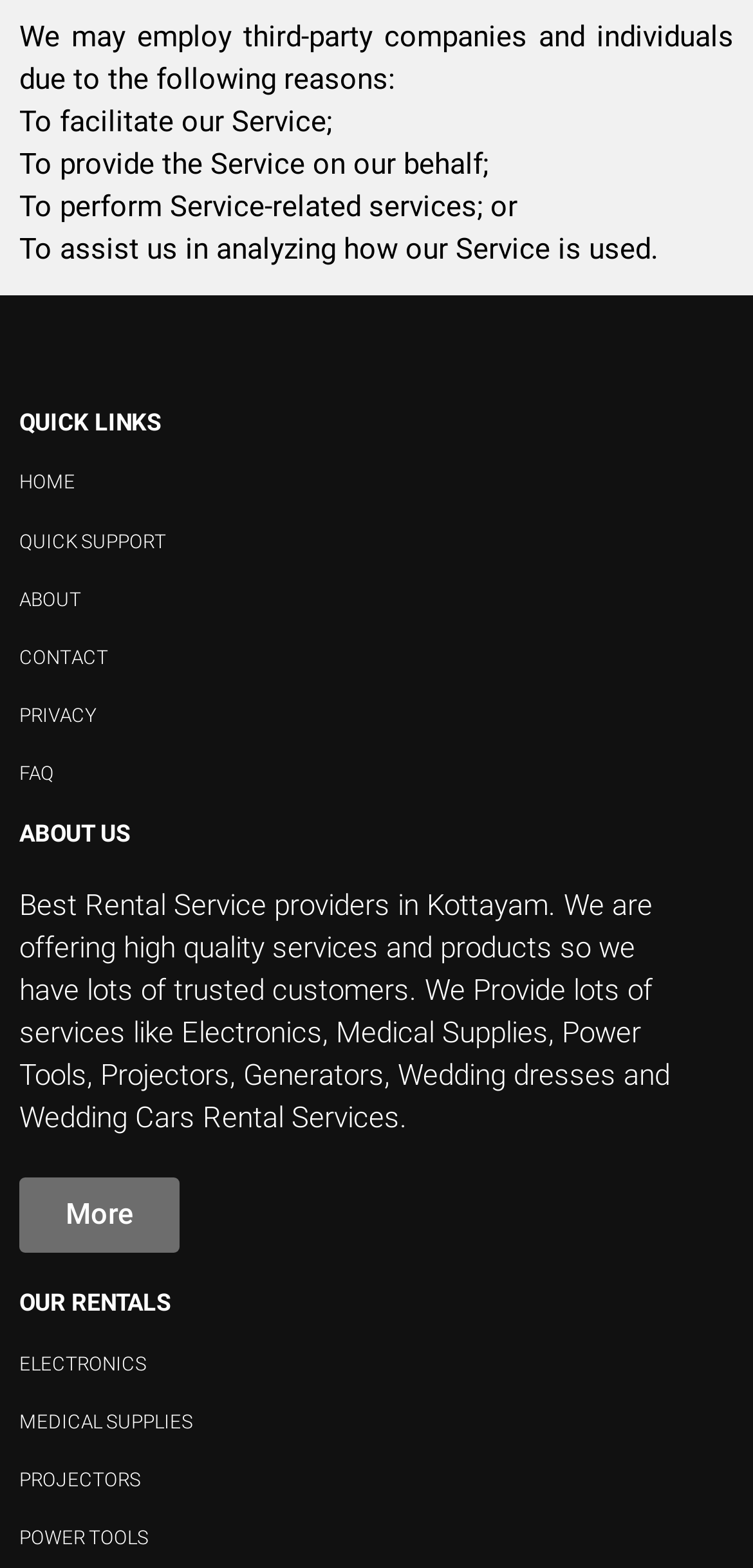Please give a succinct answer using a single word or phrase:
What is the location of the company?

Kottayam